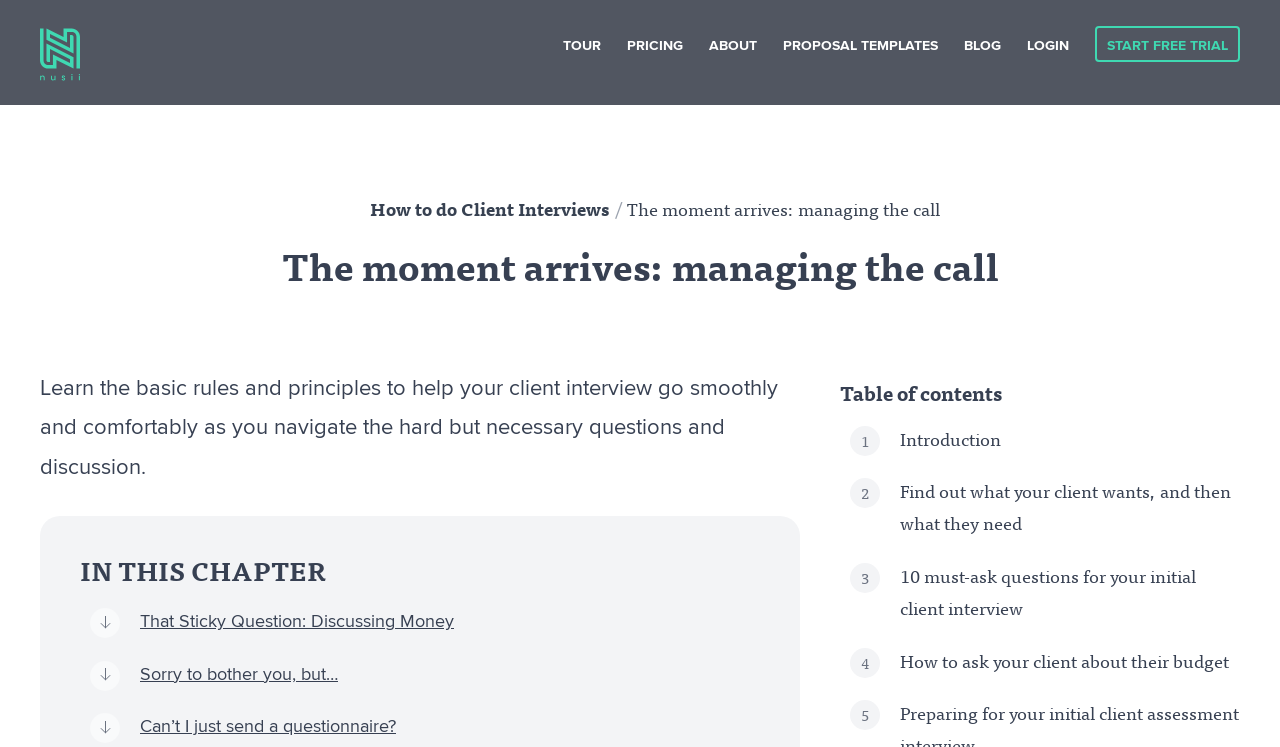Please give the bounding box coordinates of the area that should be clicked to fulfill the following instruction: "View the table of contents". The coordinates should be in the format of four float numbers from 0 to 1, i.e., [left, top, right, bottom].

[0.656, 0.504, 0.969, 0.555]